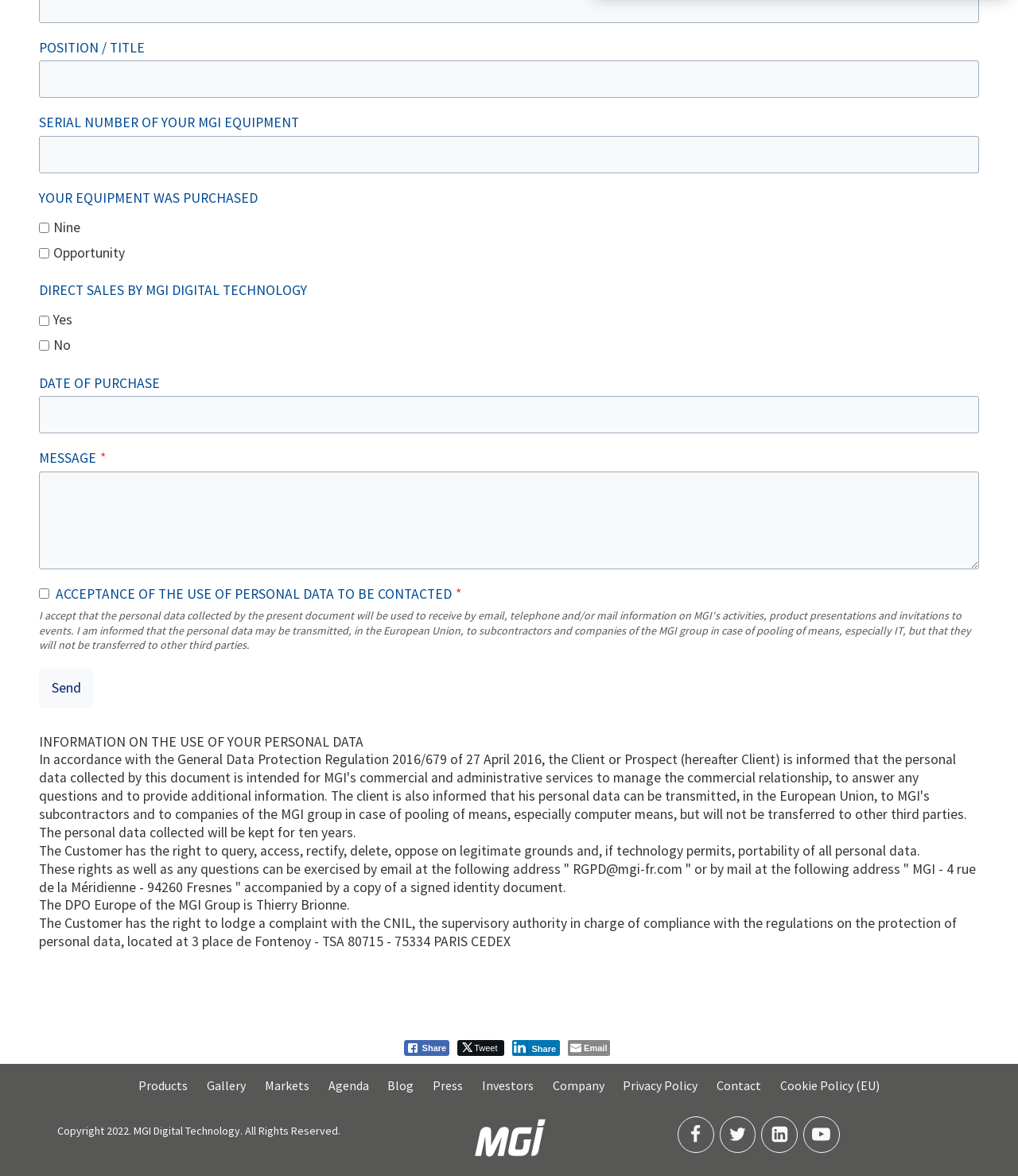What is the supervisory authority in charge of compliance with personal data regulations?
Give a one-word or short phrase answer based on the image.

CNIL